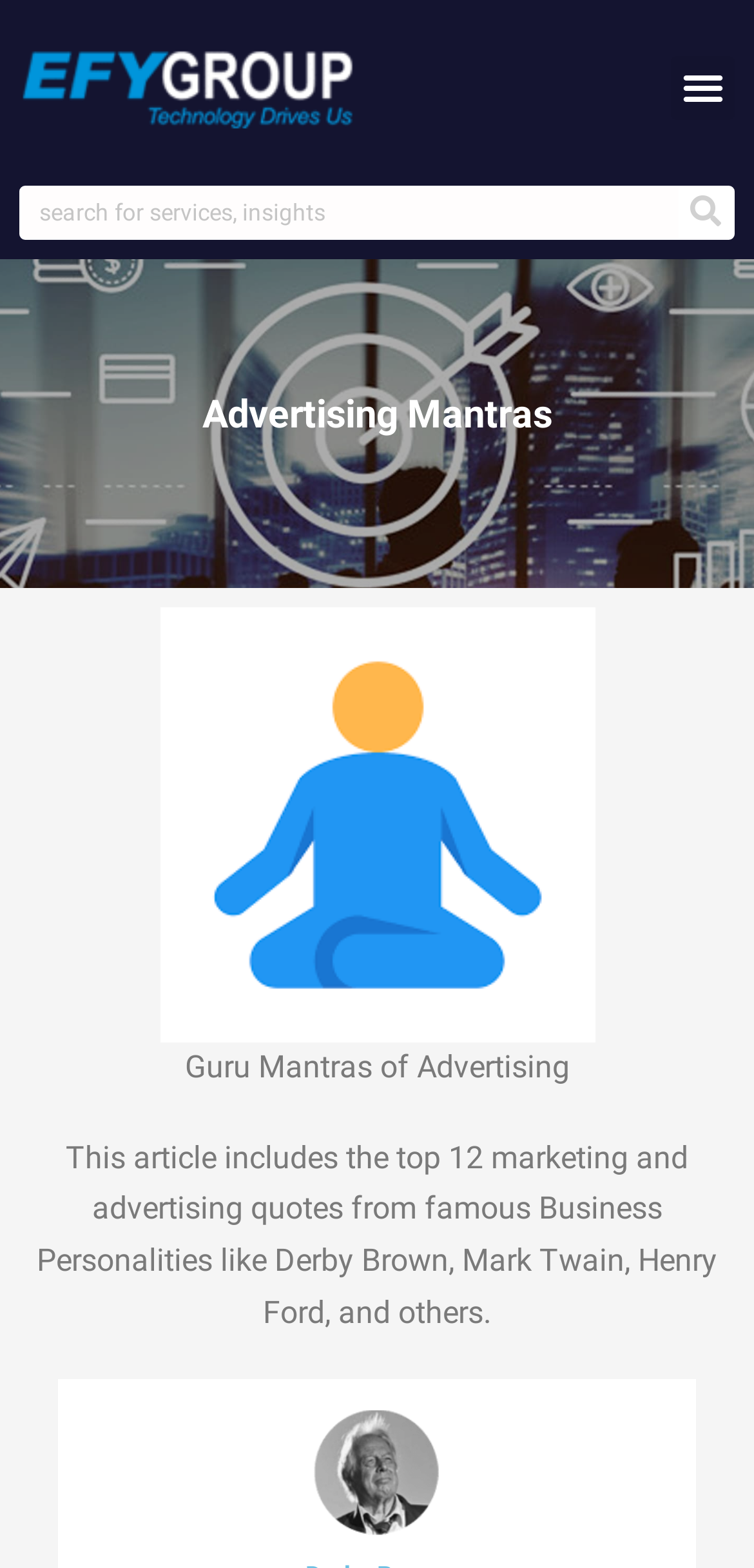Generate a comprehensive description of the webpage.

The webpage is about top advertising quotes from famous business personalities. At the top left, there is a "Skip to content" link. Next to it, there is an empty link. On the top right, there is a "Menu Toggle" button. Below the button, there is a search bar with a "Search" button. 

Below the search bar, there is a heading titled "Advertising Mantras". Under the heading, there is an image titled "Top Advertising Quotes" taking up most of the width. To the right of the image, there is a text "Guru Mantras of Advertising". 

Below the image, there is a paragraph summarizing the article, stating that it includes the top 12 marketing and advertising quotes from famous business personalities like Derby Brown, Mark Twain, Henry Ford, and others. At the bottom, there is a figure, likely an image or a graphic.